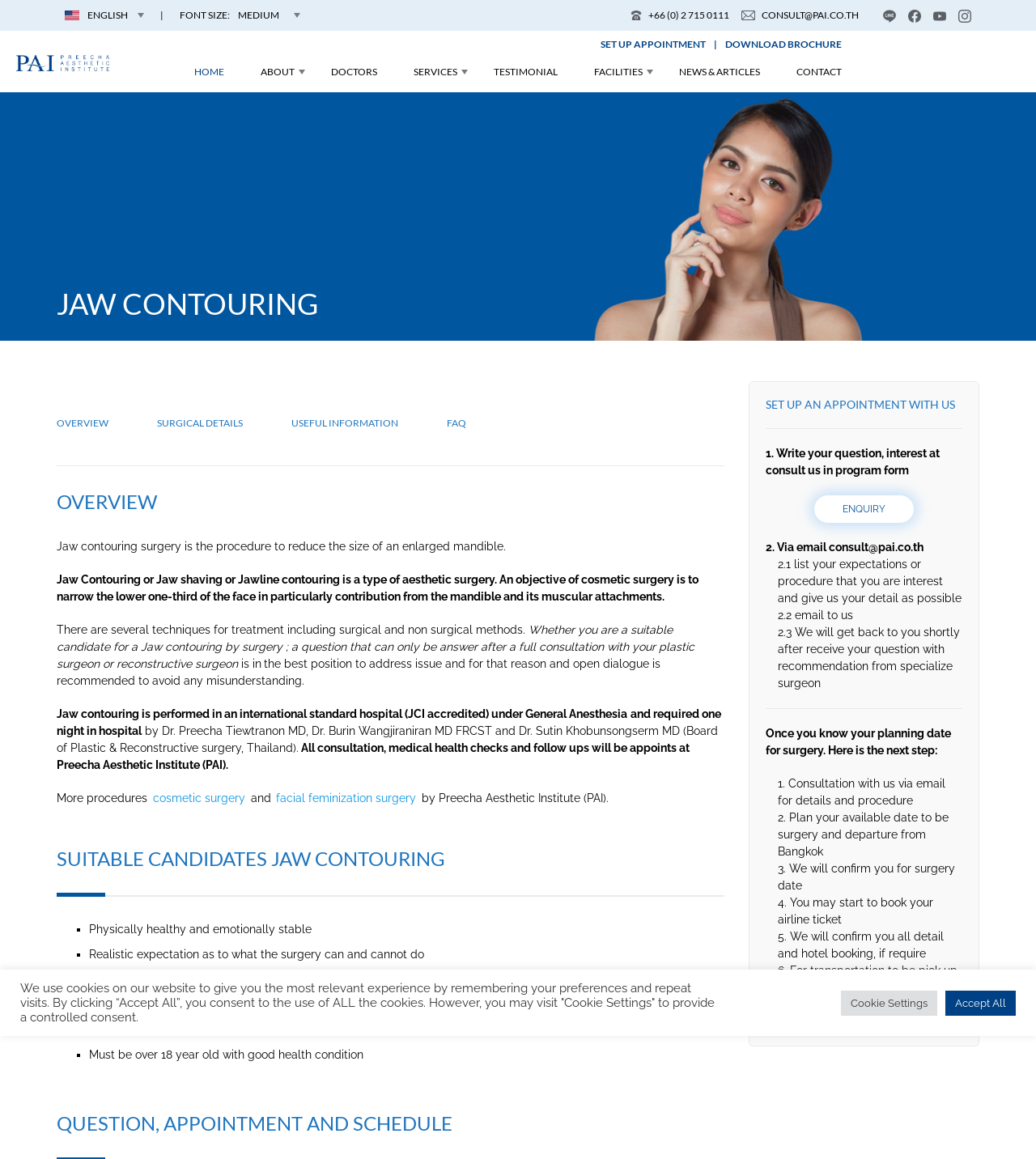Identify the bounding box coordinates of the region I need to click to complete this instruction: "Go to home page".

[0.181, 0.05, 0.222, 0.074]